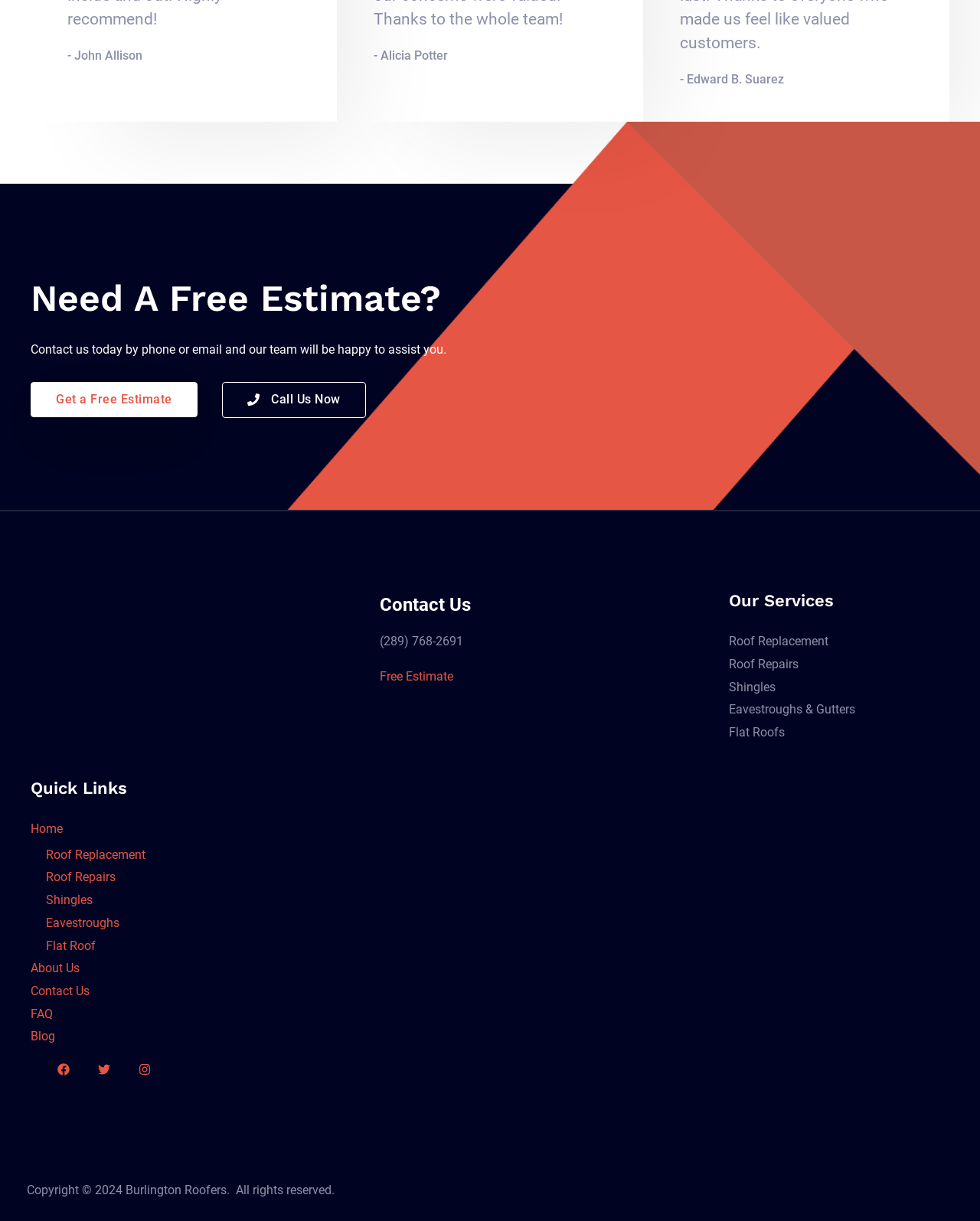Show the bounding box coordinates for the element that needs to be clicked to execute the following instruction: "View Roof Replacement". Provide the coordinates in the form of four float numbers between 0 and 1, i.e., [left, top, right, bottom].

[0.047, 0.694, 0.148, 0.706]